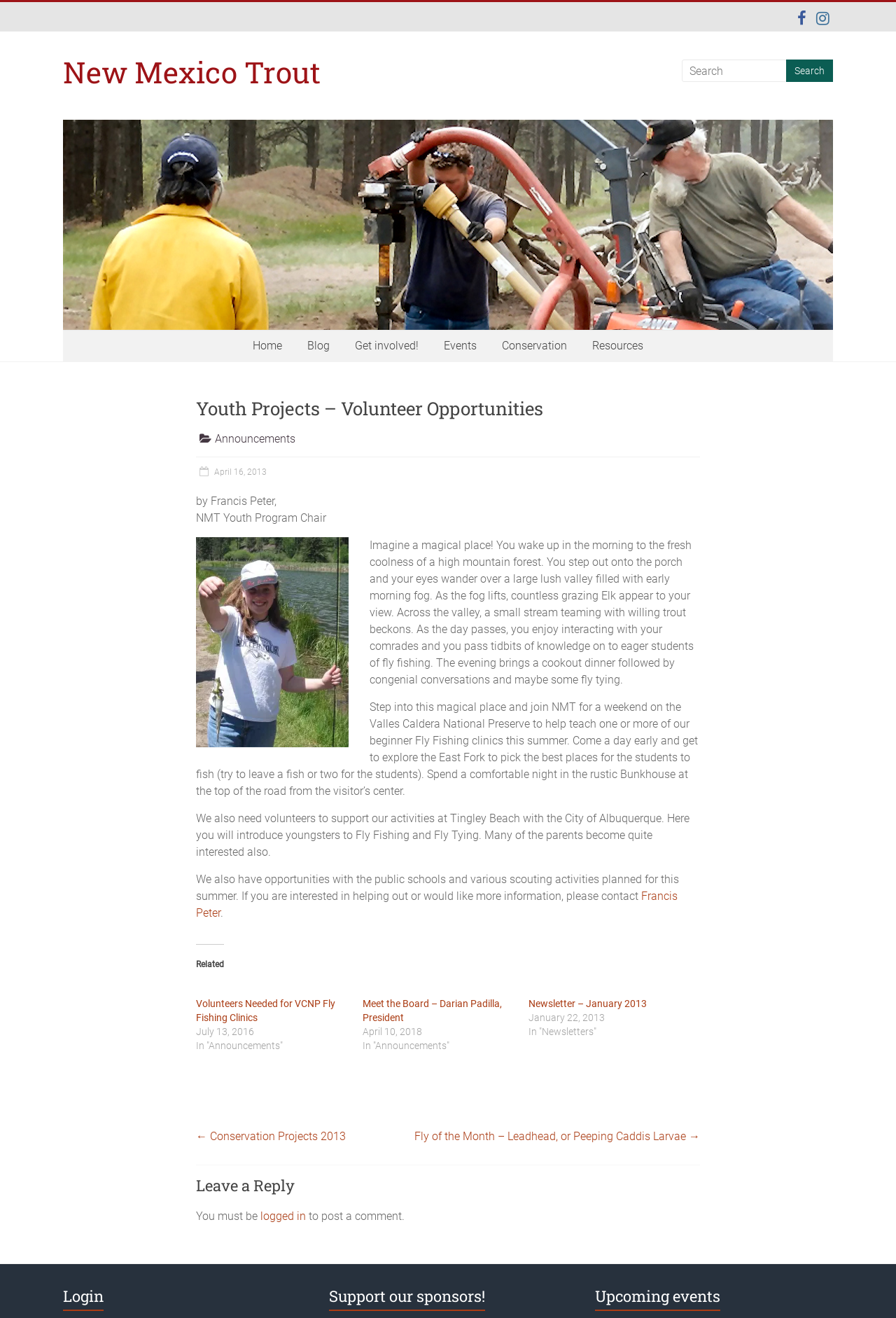Please locate the bounding box coordinates of the element that should be clicked to achieve the given instruction: "Read the blog".

[0.33, 0.251, 0.38, 0.274]